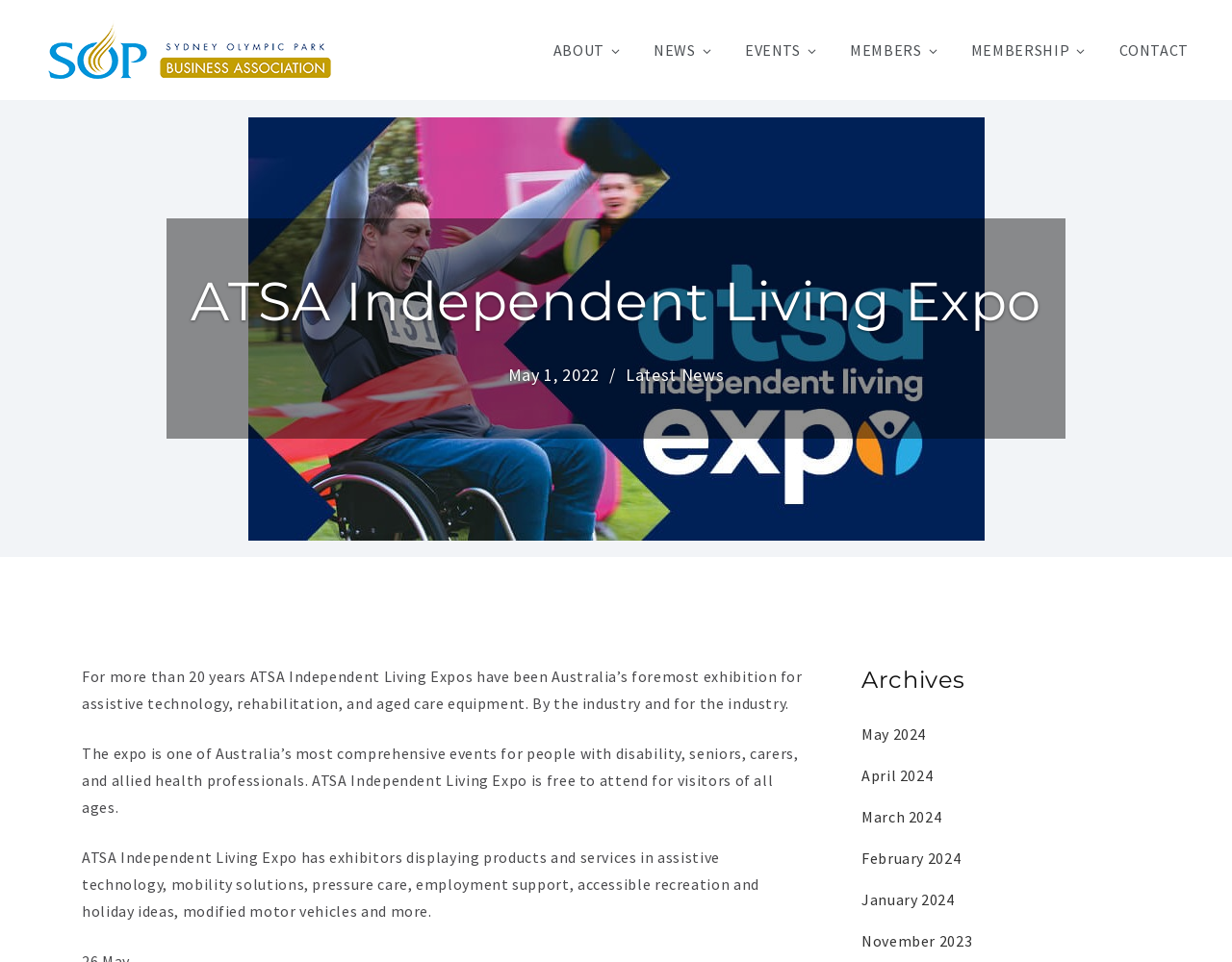Using the description: "Members", determine the UI element's bounding box coordinates. Ensure the coordinates are in the format of four float numbers between 0 and 1, i.e., [left, top, right, bottom].

[0.677, 0.028, 0.774, 0.074]